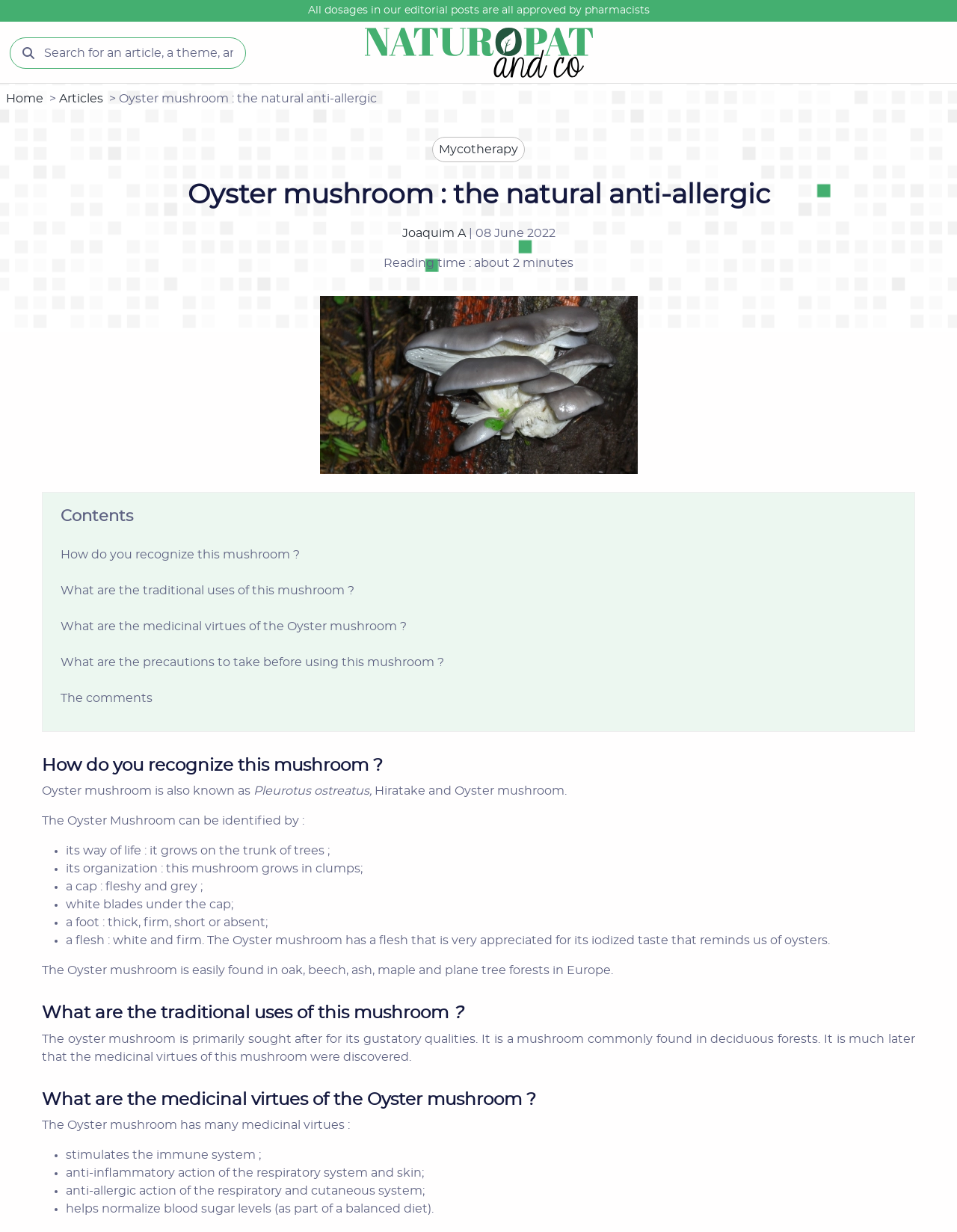Where can the Oyster mushroom be found?
Deliver a detailed and extensive answer to the question.

The article mentions that the Oyster mushroom can be found in specific types of forests in Europe, namely oak, beech, ash, maple, and plane tree forests.